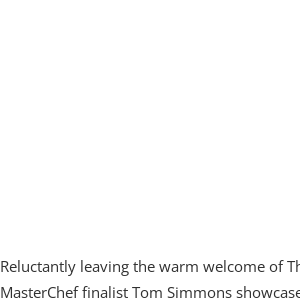Elaborate on all the key elements and details present in the image.

The image captures a moment of transitioning from the inviting ambiance of The Coal Shed to the renowned culinary experience offered by Tom Simmons Tower Bridge, helmed by the acclaimed Welsh Chef and MasterChef finalist, Tom Simmons. With a relaxed yet elegant cooking style, Tom showcases his creativity through daily specials crafted from carefully sourced ingredients. As guests enjoy the flavor profiles of his exquisite dishes, including standout seafood options and rich, indulgent rabbit dishes, the excitement of dining in this first London venture adds to the overall allure of the culinary journey. This image reflects the joy of exploring delicious food, enhancing the warm welcome and vibrant atmosphere they experienced.